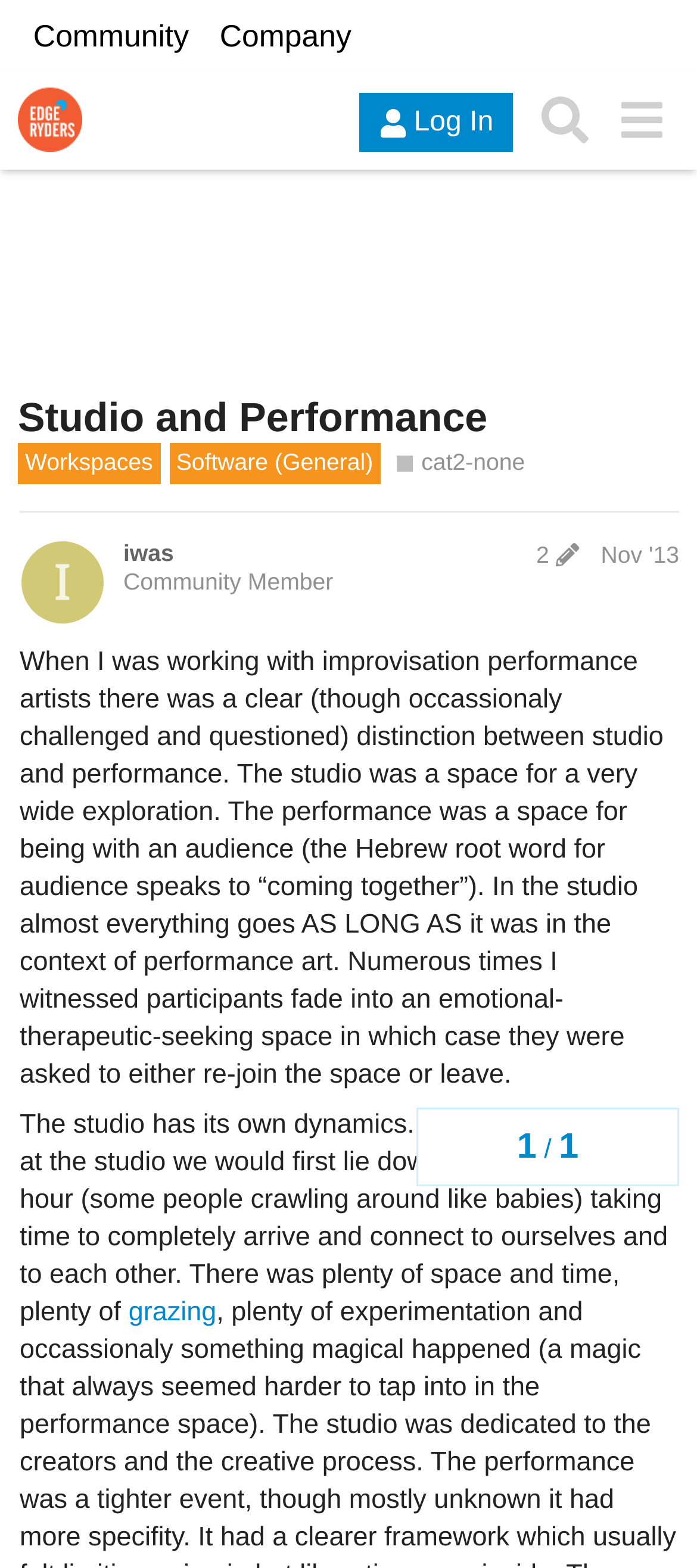Determine the bounding box coordinates of the clickable region to execute the instruction: "check July 2013". The coordinates should be four float numbers between 0 and 1, denoted as [left, top, right, bottom].

None